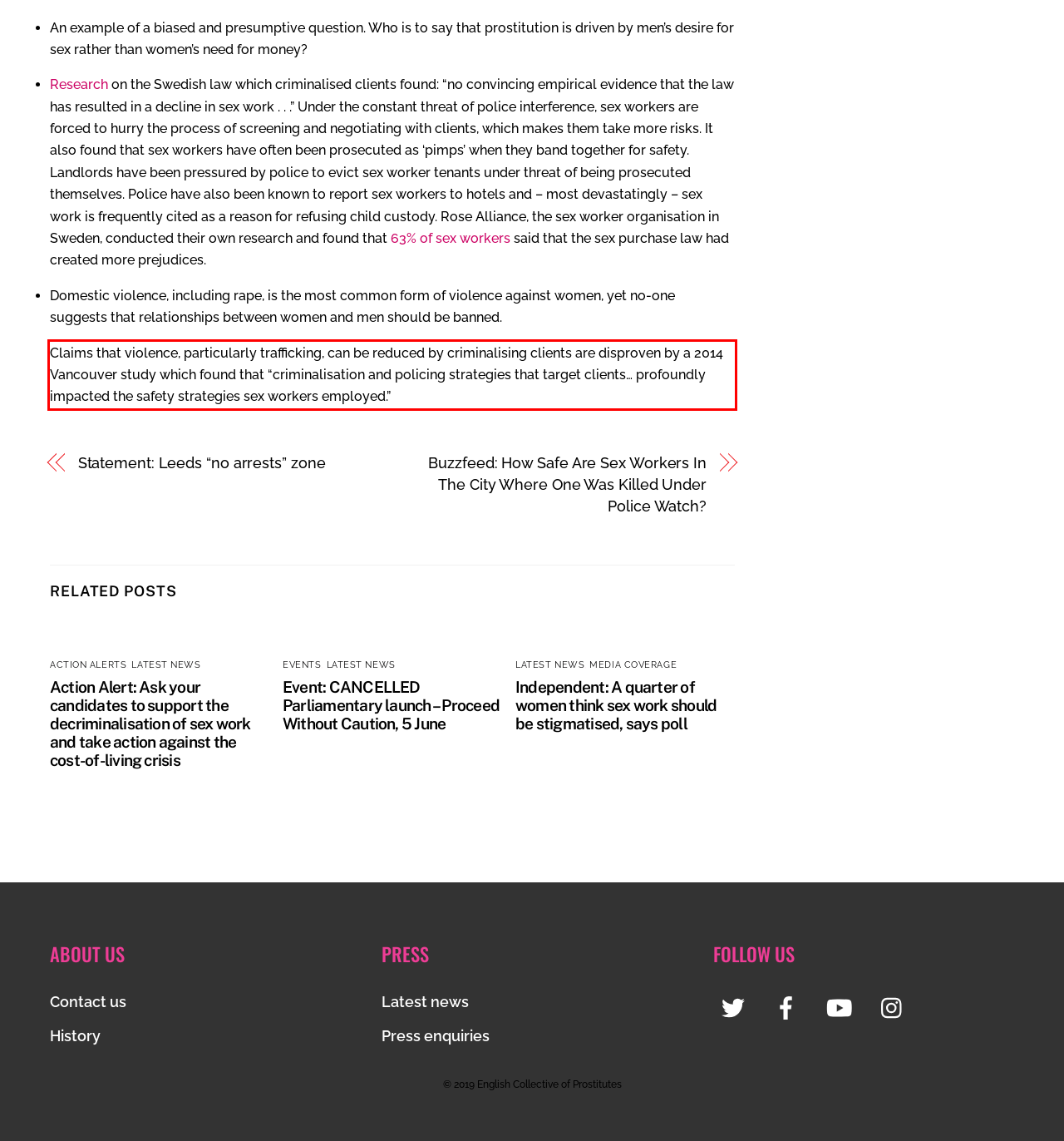Analyze the screenshot of the webpage and extract the text from the UI element that is inside the red bounding box.

Claims that violence, particularly trafficking, can be reduced by criminalising clients are disproven by a 2014 Vancouver study which found that “criminalisation and policing strategies that target clients… profoundly impacted the safety strategies sex workers employed.”